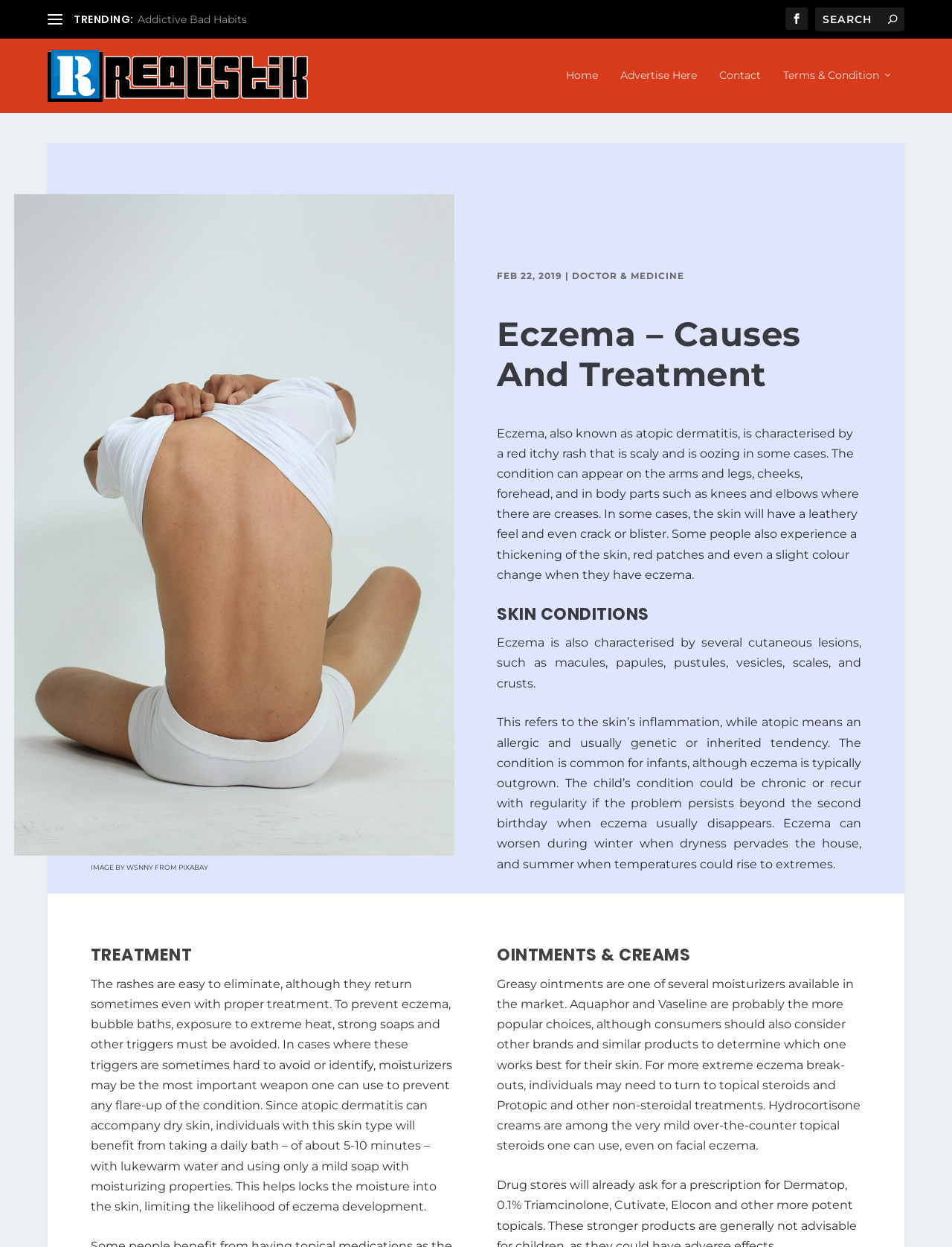Please identify the coordinates of the bounding box for the clickable region that will accomplish this instruction: "Read about Doctor & Medicine".

[0.601, 0.217, 0.719, 0.226]